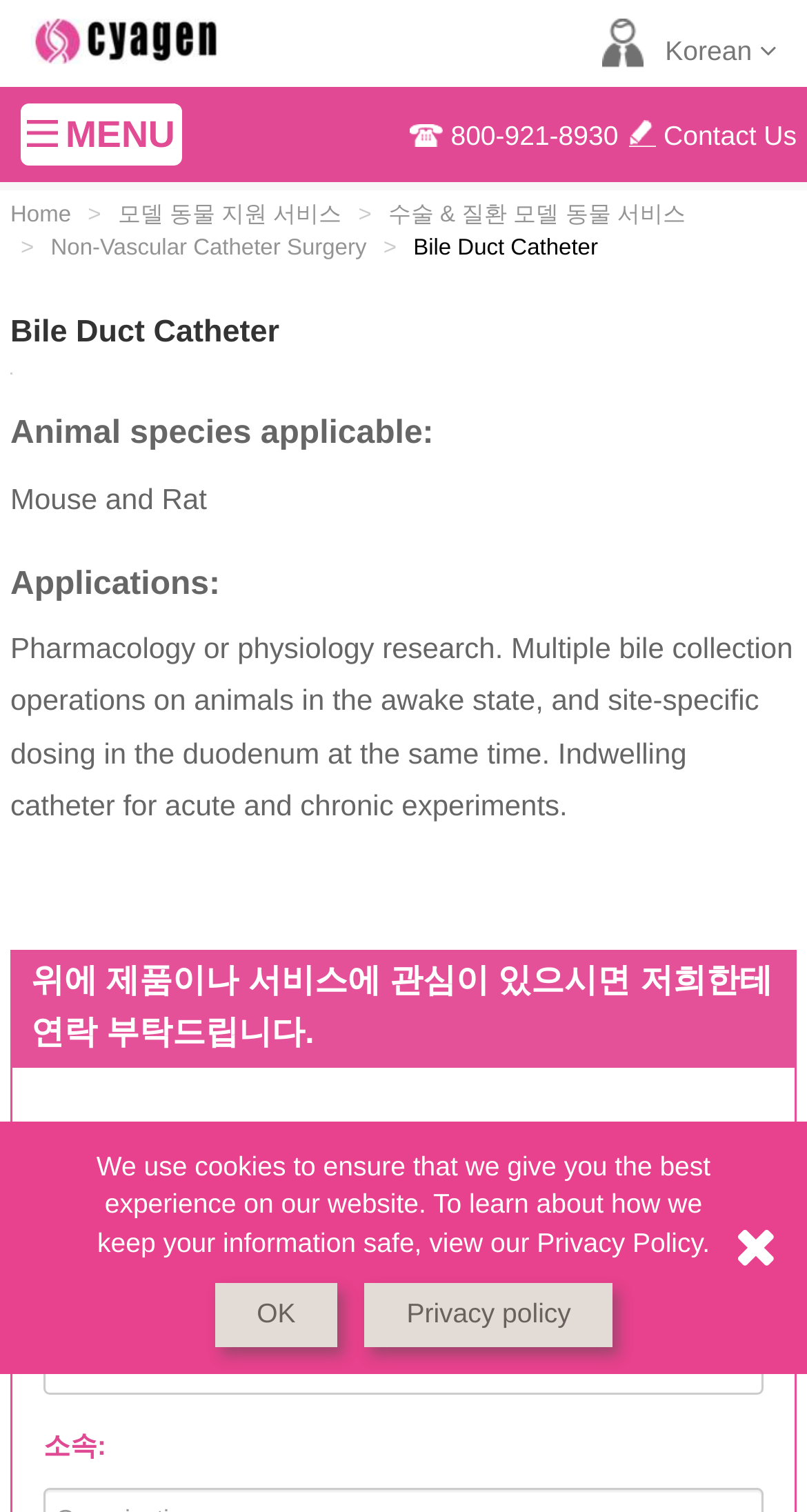What is the phone number to contact?
Using the image, give a concise answer in the form of a single word or short phrase.

800-921-8930